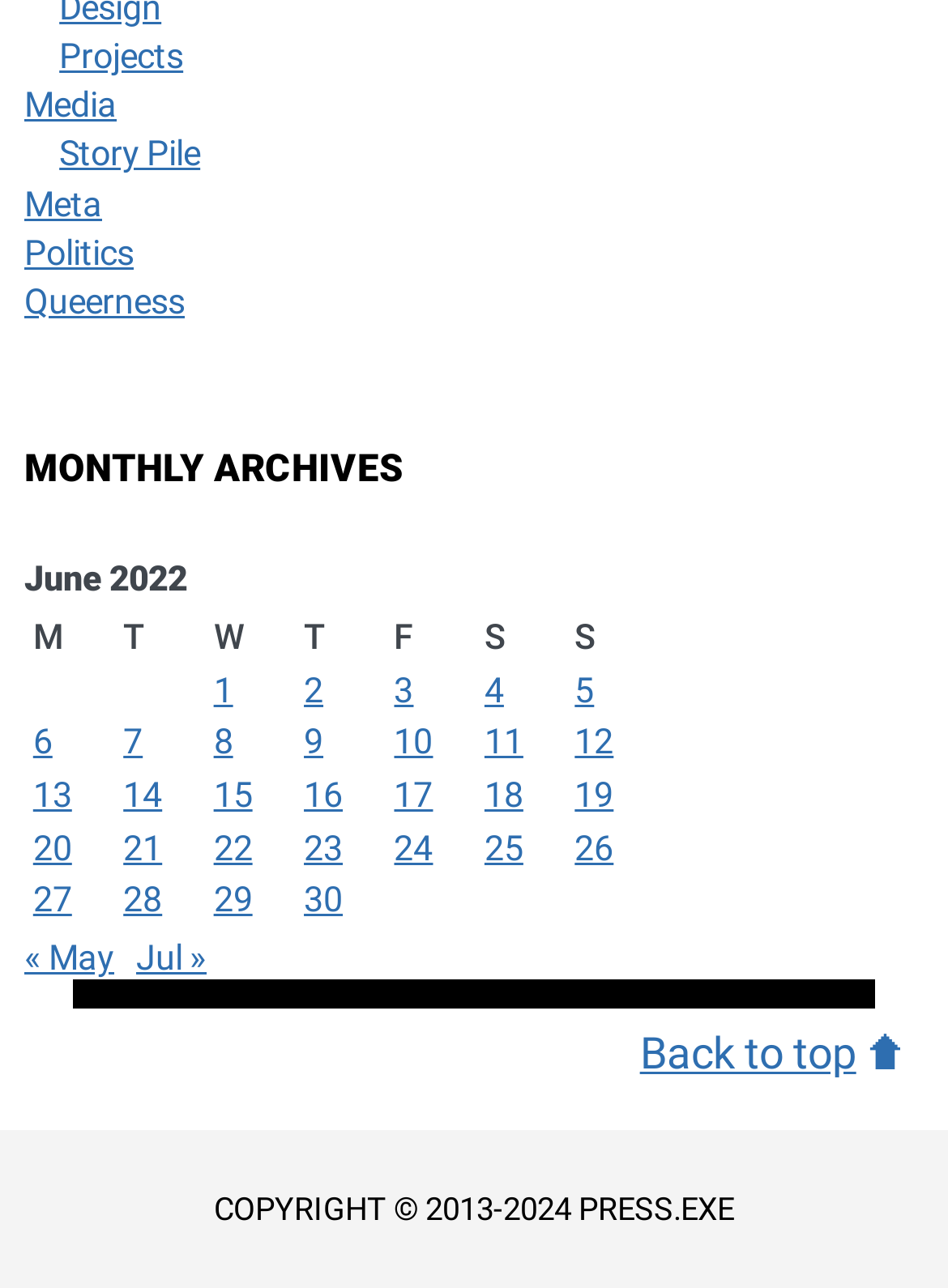Locate the bounding box coordinates of the UI element described by: "Privacy Policy". The bounding box coordinates should consist of four float numbers between 0 and 1, i.e., [left, top, right, bottom].

None